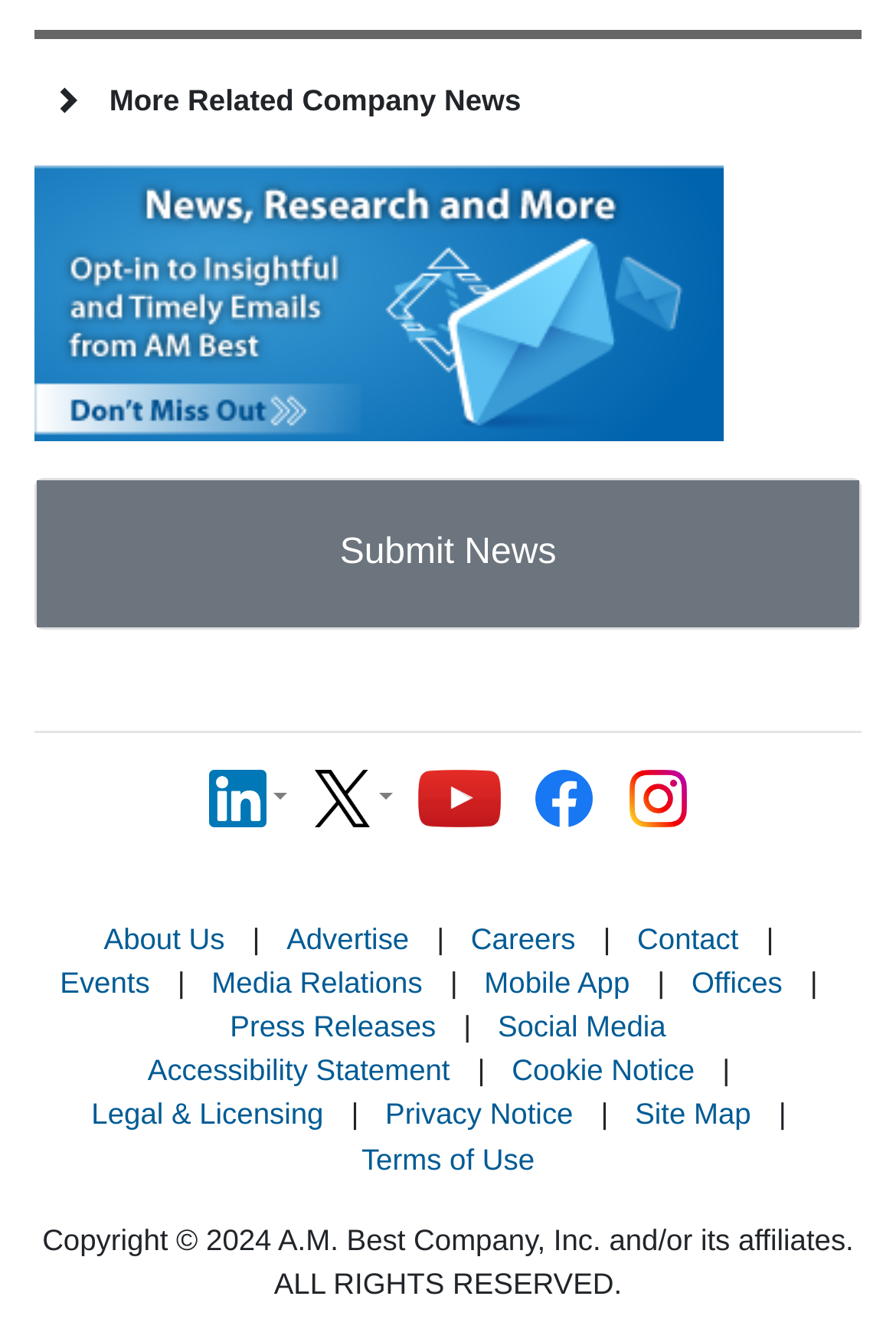What is the company name mentioned at the bottom of the page?
Answer briefly with a single word or phrase based on the image.

A.M. Best Company, Inc.